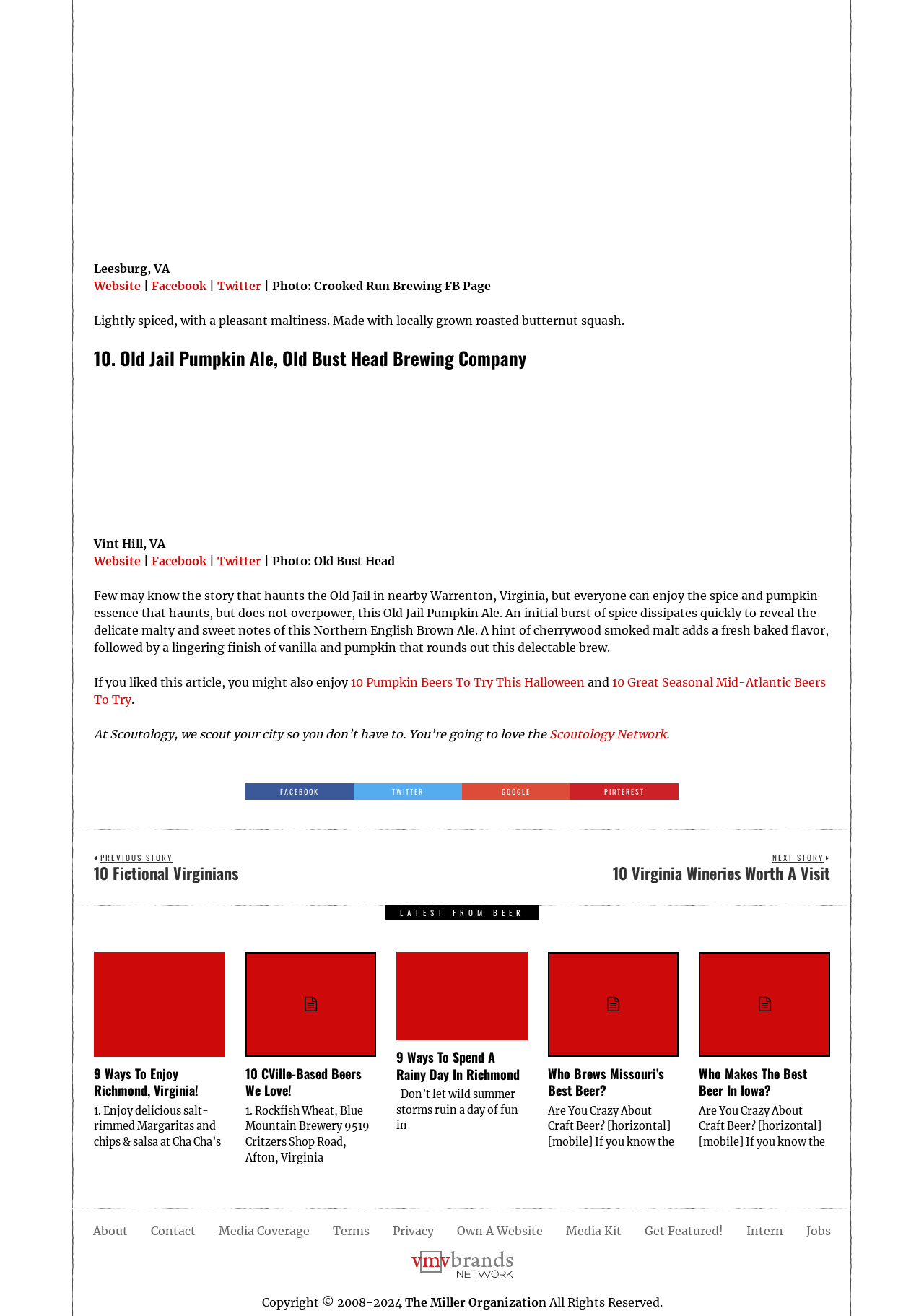Extract the bounding box for the UI element that matches this description: "Facebook".

[0.164, 0.421, 0.223, 0.431]